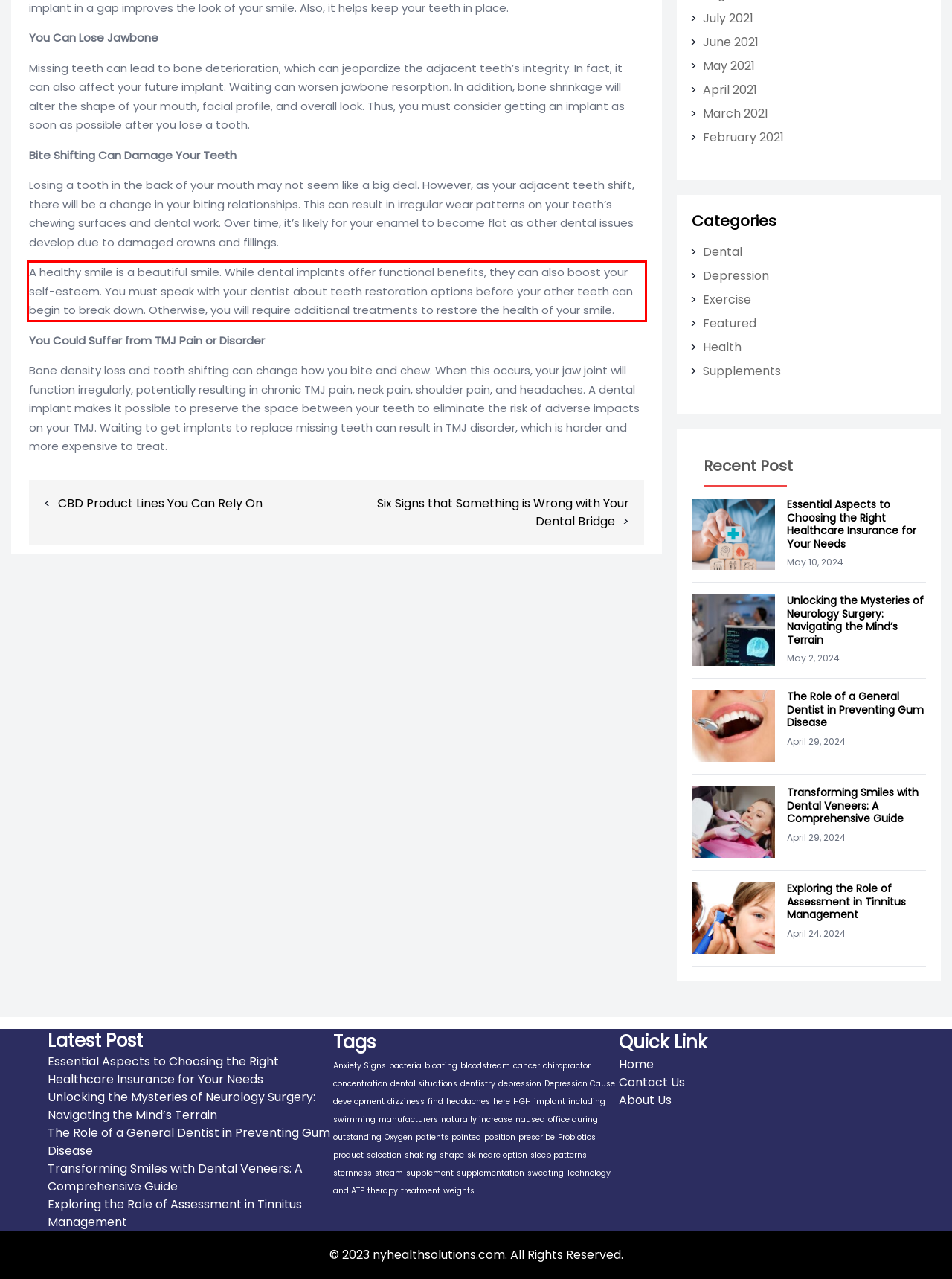Please perform OCR on the text content within the red bounding box that is highlighted in the provided webpage screenshot.

A healthy smile is a beautiful smile. While dental implants offer functional benefits, they can also boost your self-esteem. You must speak with your dentist about teeth restoration options before your other teeth can begin to break down. Otherwise, you will require additional treatments to restore the health of your smile.